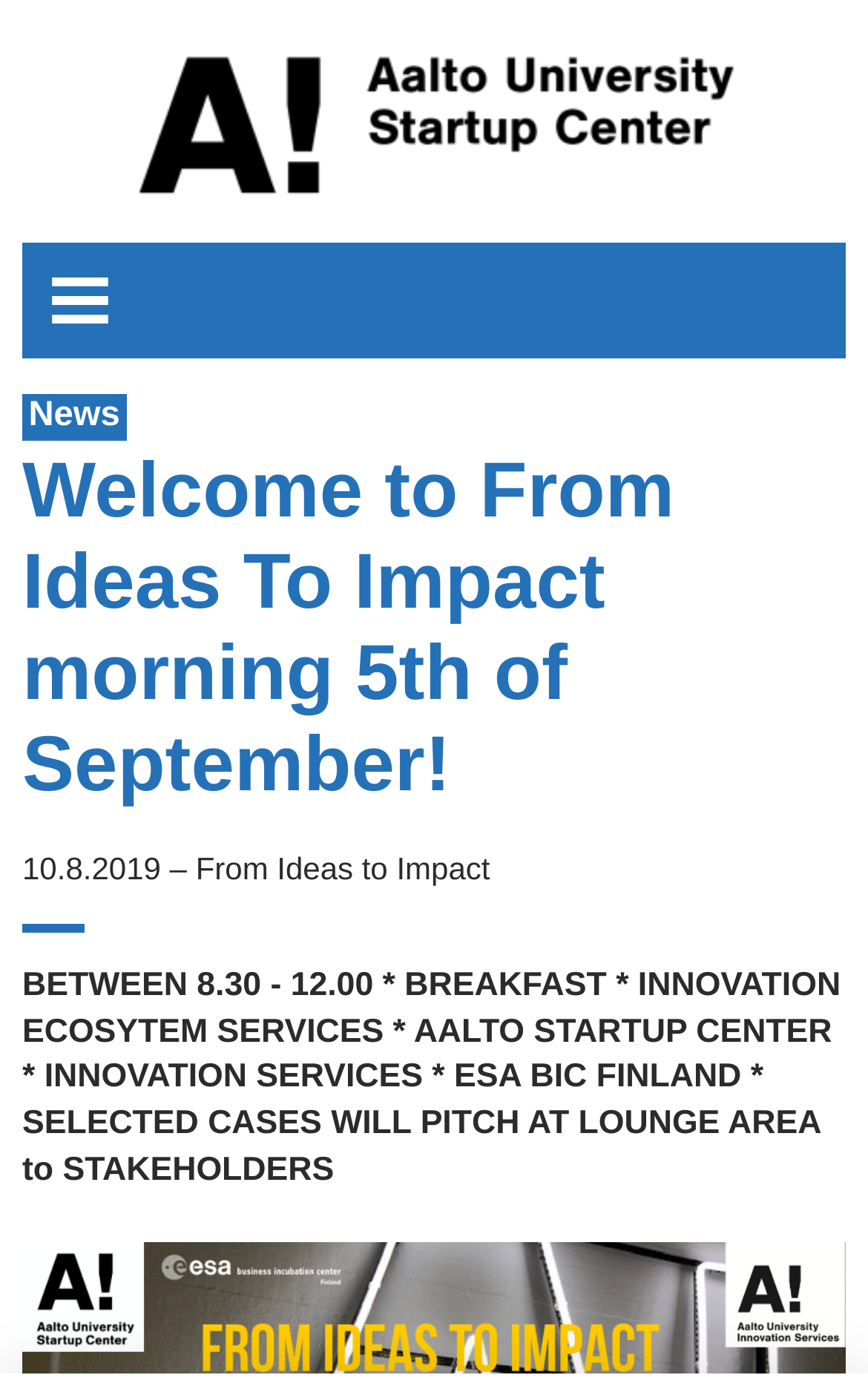What is the purpose of the lounge area?
Using the visual information from the image, give a one-word or short-phrase answer.

For selected cases to pitch to stakeholders